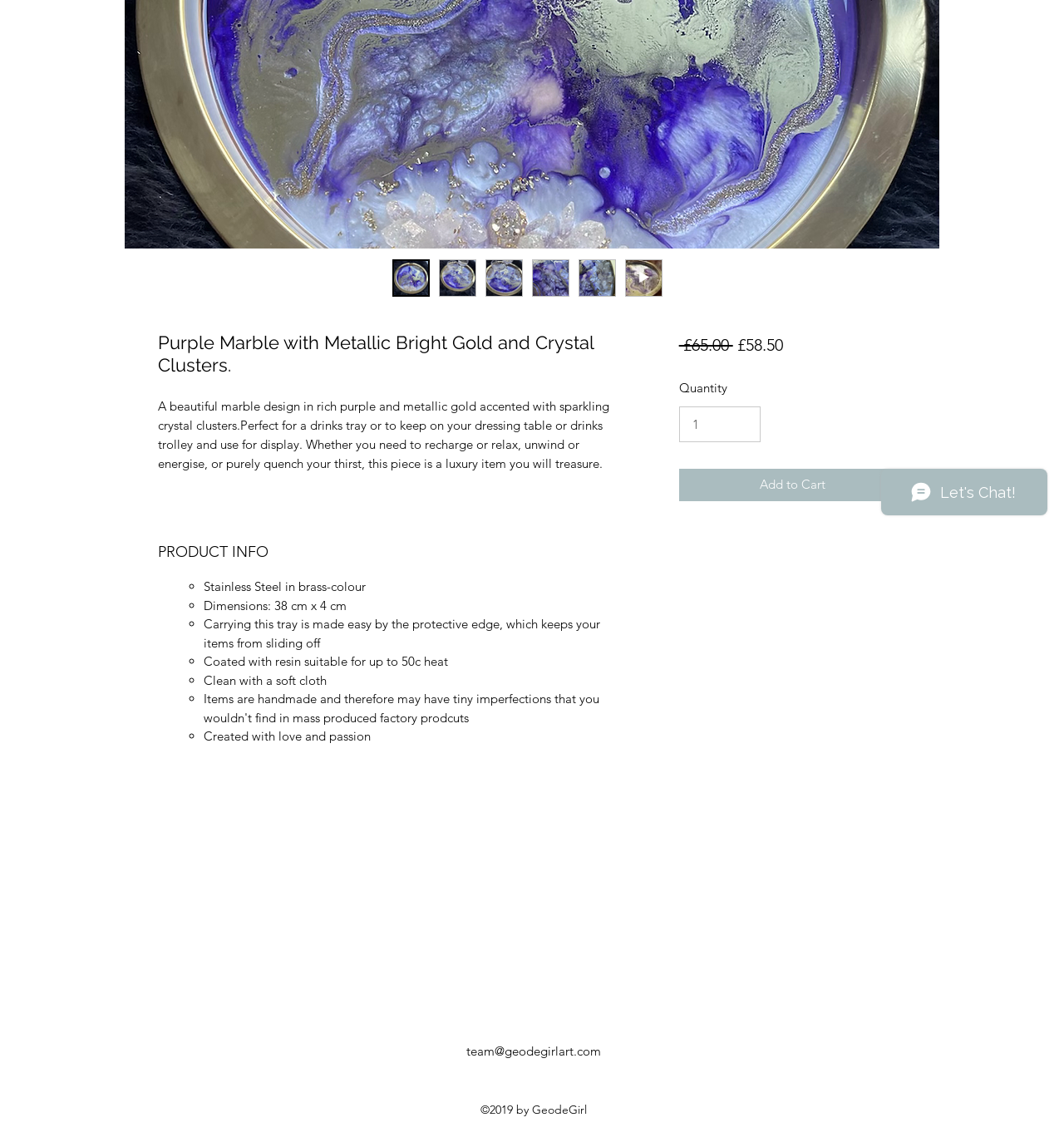Determine the bounding box of the UI element mentioned here: "aria-label="Play Picture-in-Picture"". The coordinates must be in the format [left, top, right, bottom] with values ranging from 0 to 1.

[0.825, 0.188, 0.845, 0.207]